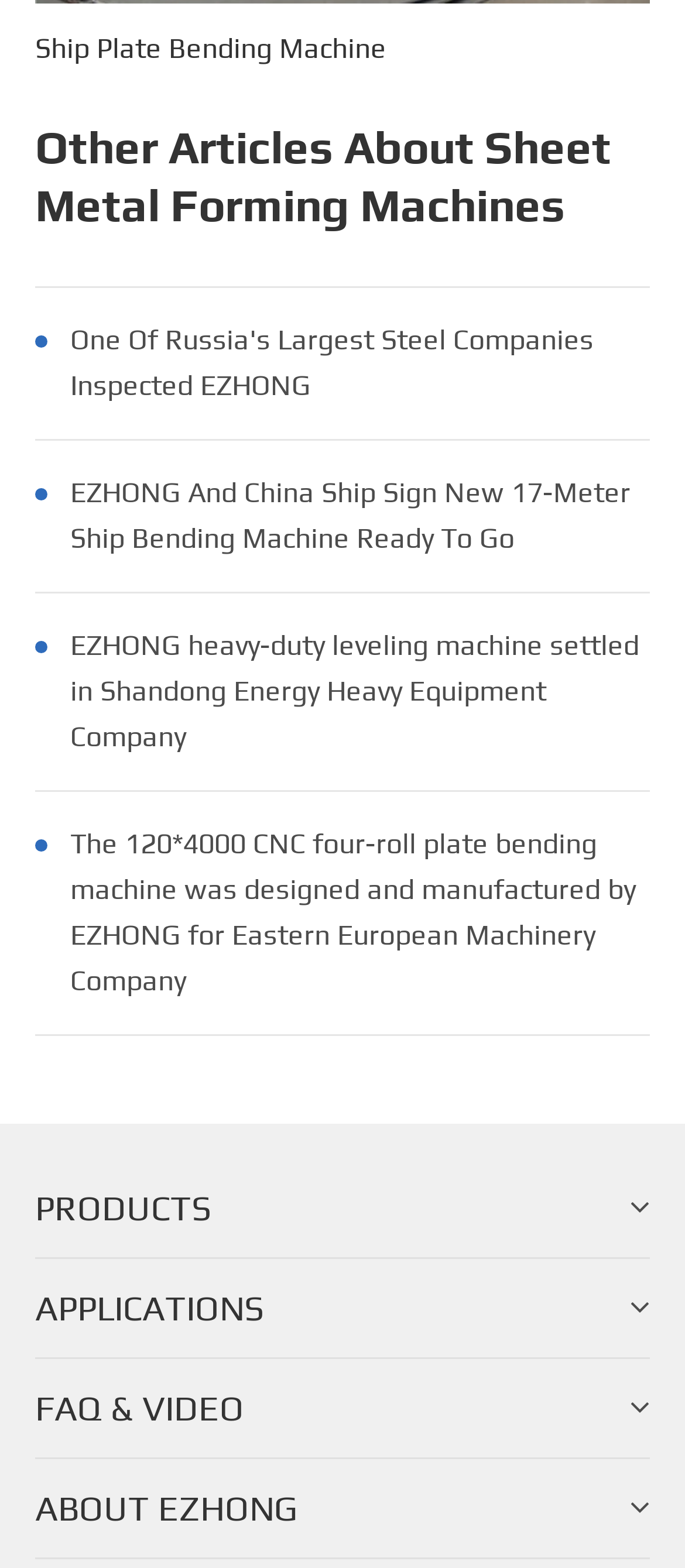Identify the bounding box coordinates for the UI element mentioned here: "FAQ & VIDEO". Provide the coordinates as four float values between 0 and 1, i.e., [left, top, right, bottom].

[0.051, 0.867, 0.949, 0.931]